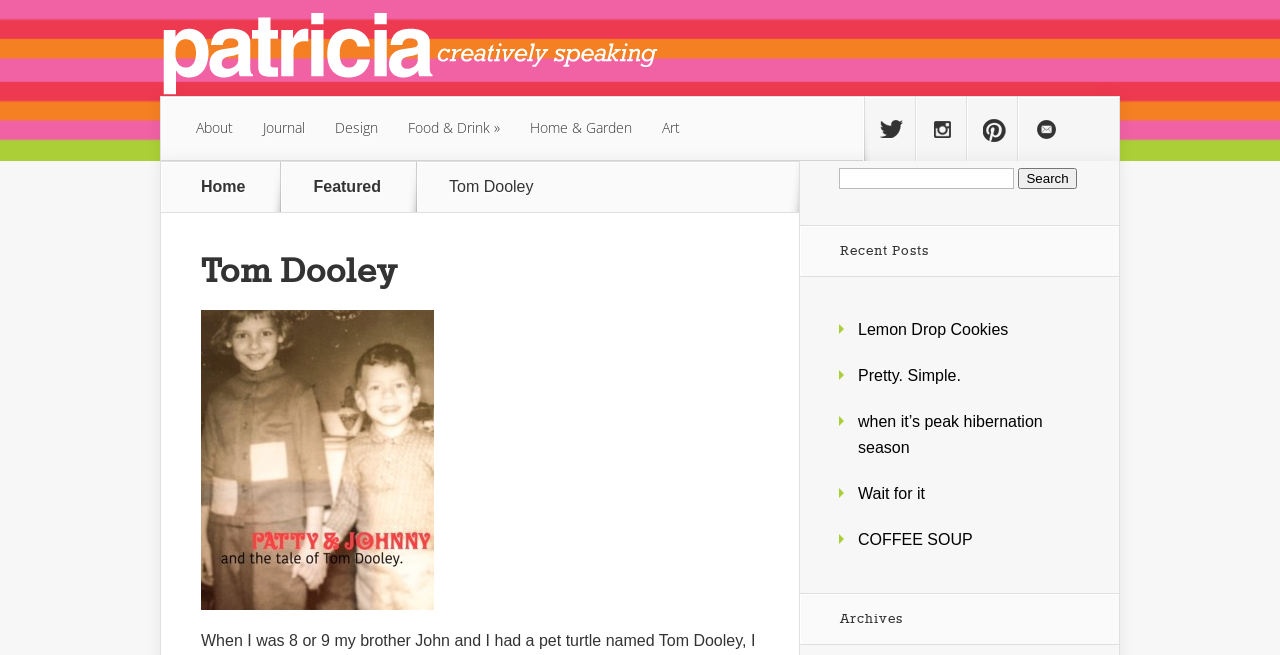Answer the question with a single word or phrase: 
How many social media links are there?

3